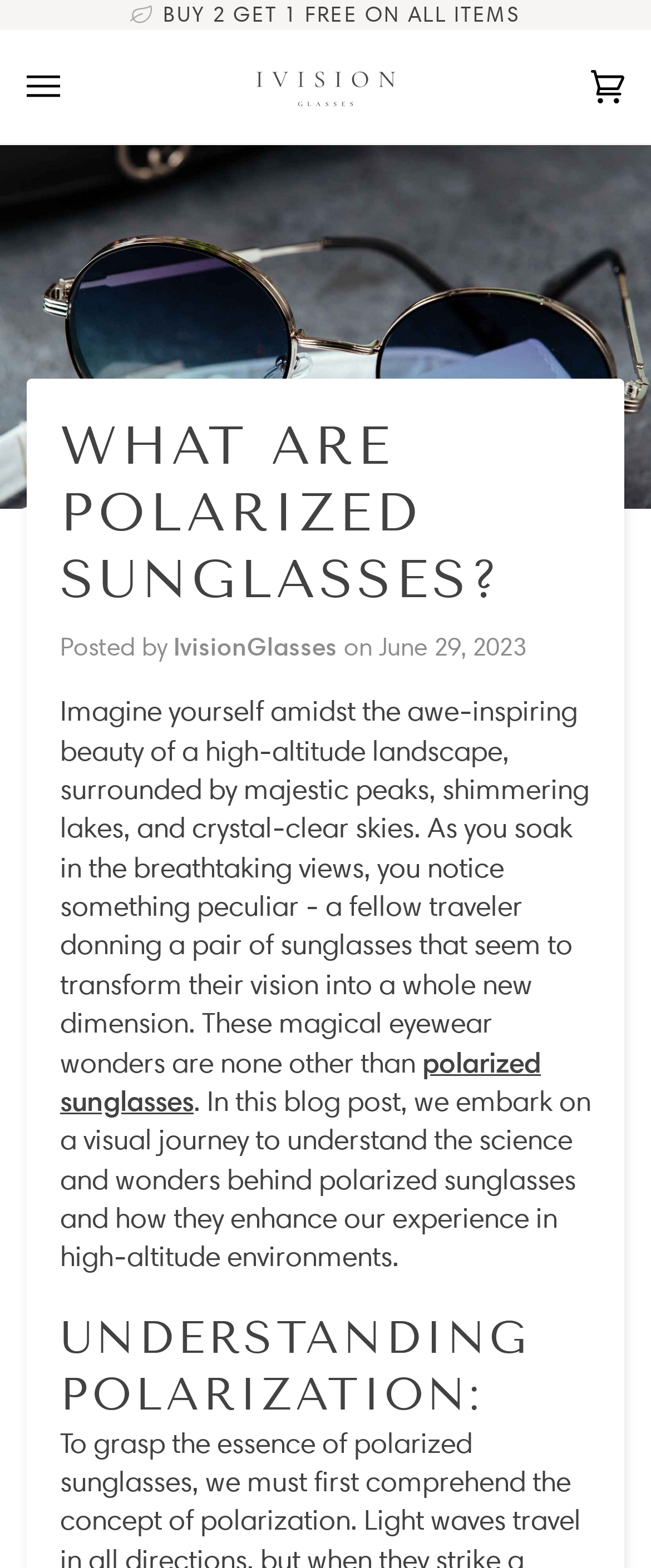When was the blog post published?
Using the information from the image, provide a comprehensive answer to the question.

The blog post was published on June 29, 2023, as indicated by the date 'June 29, 2023' below the heading.